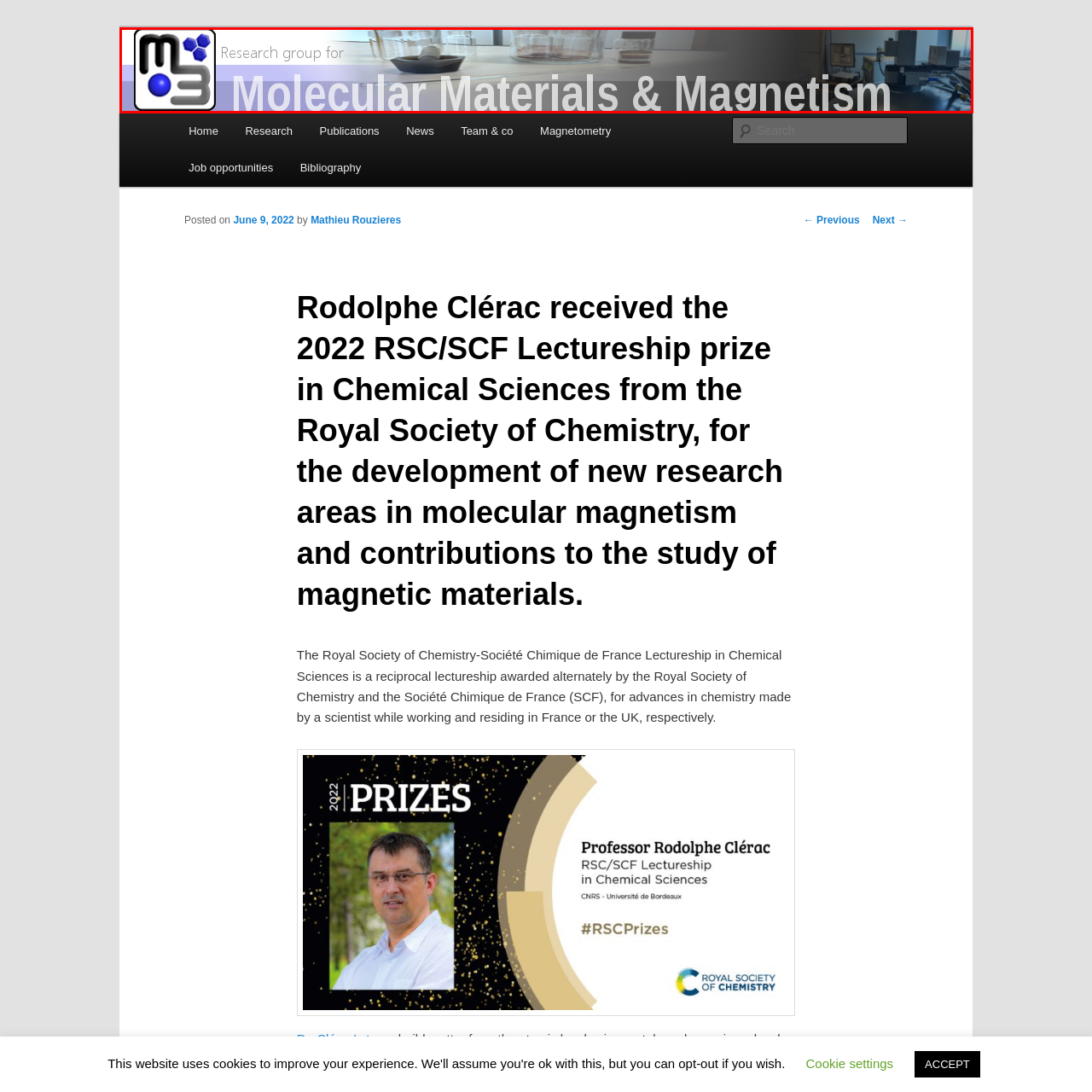Describe in detail the visual content enclosed by the red bounding box.

The image features the header for the "Team M3," a research group dedicated to the study of Molecular Materials and Magnetism. The design includes the group's logo, prominently displayed alongside the title text. The title emphasizes the group's focus on advanced research in molecular magnetism, framed within a professional and academic context. The background showcases a laboratory setting, hinting at the scientific work undertaken by the team, with visible laboratory equipment and glassware. This composition underscores the group's commitment to groundbreaking research and innovation in the field of material sciences.